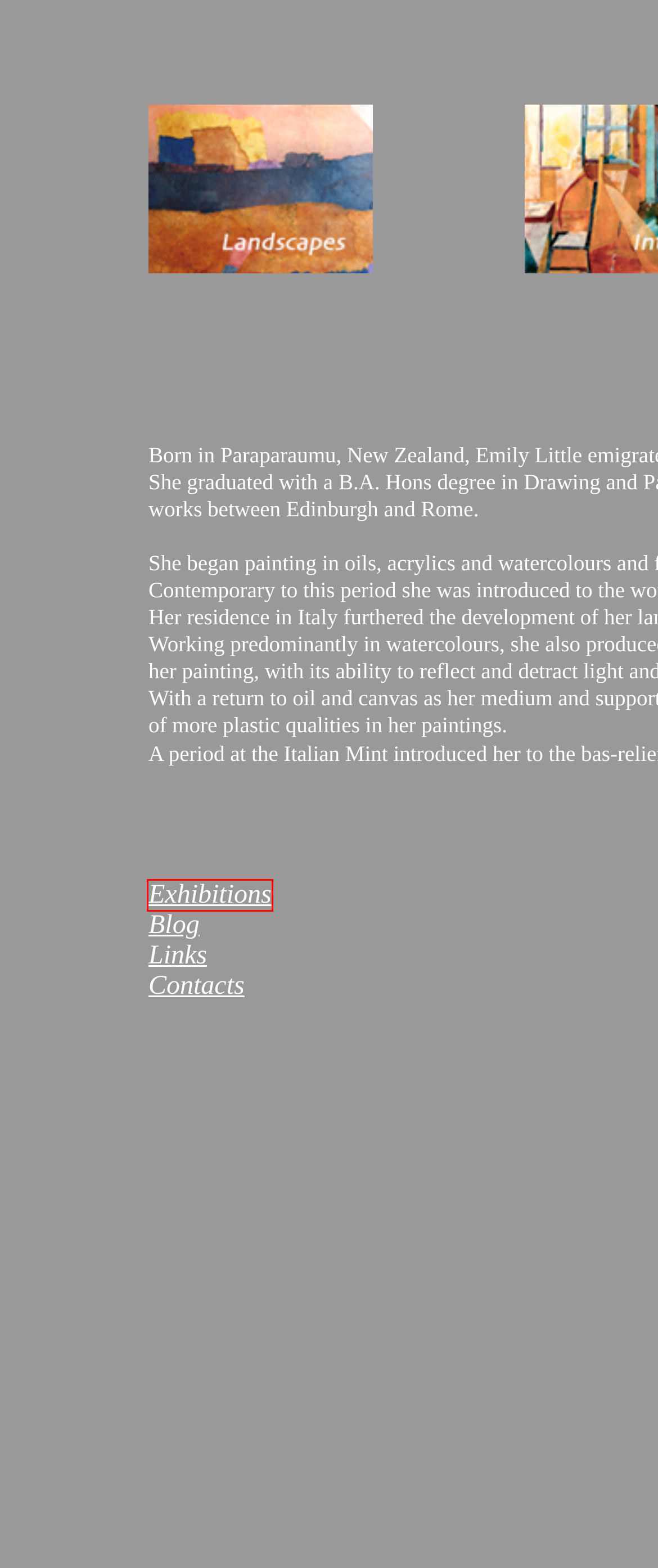Review the screenshot of a webpage which includes a red bounding box around an element. Select the description that best fits the new webpage once the element in the bounding box is clicked. Here are the candidates:
A. Exhibitions
B. Figures
C. Sculpture
D. Interiors
E. Landscapes
F. Contacts
G. Blog
H. Links

A